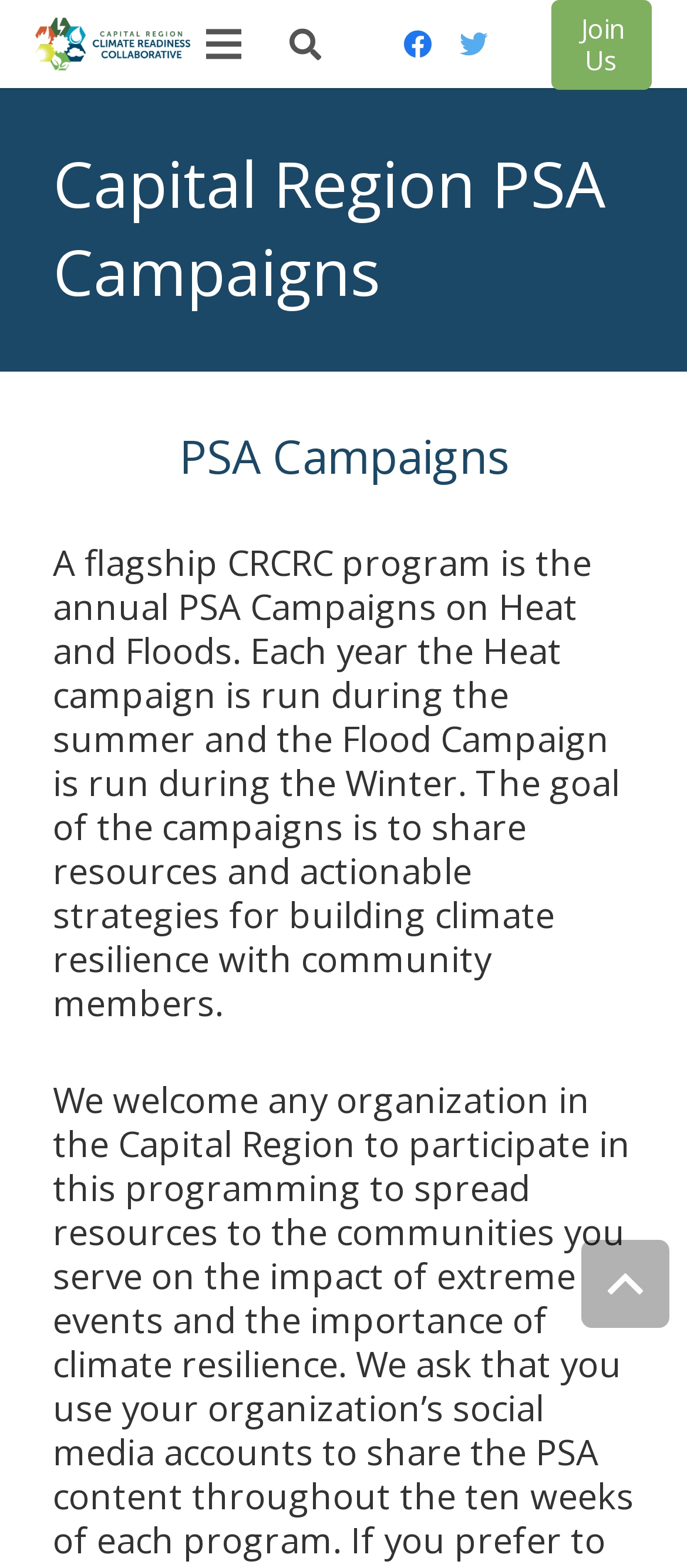What is the icon at the bottom right corner?
Please respond to the question with as much detail as possible.

Based on the bounding box coordinates and the OCR text, the icon at the bottom right corner of the webpage appears to be an arrow, represented by the Unicode character ''.